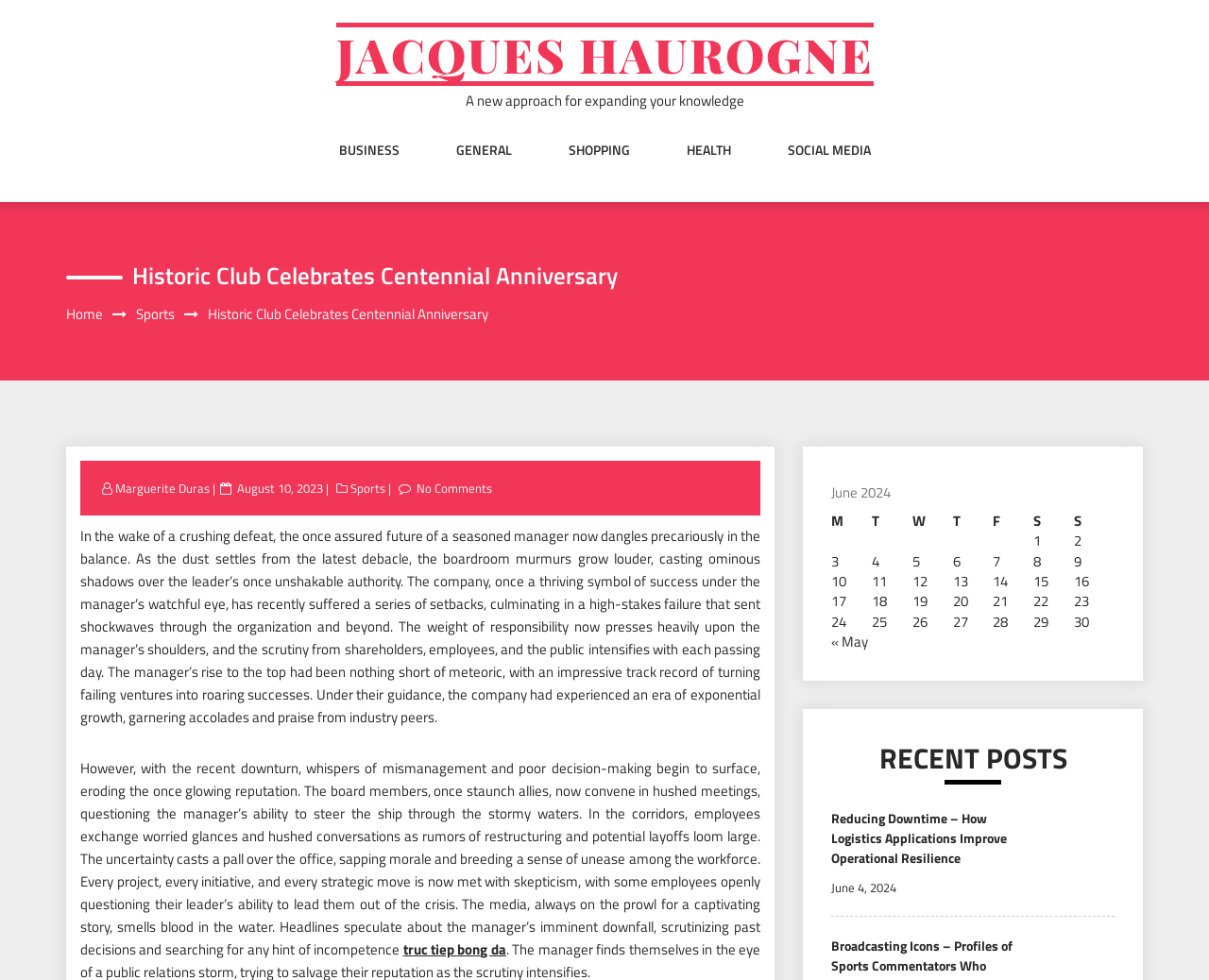Pinpoint the bounding box coordinates for the area that should be clicked to perform the following instruction: "Find an estate planning attorney".

None